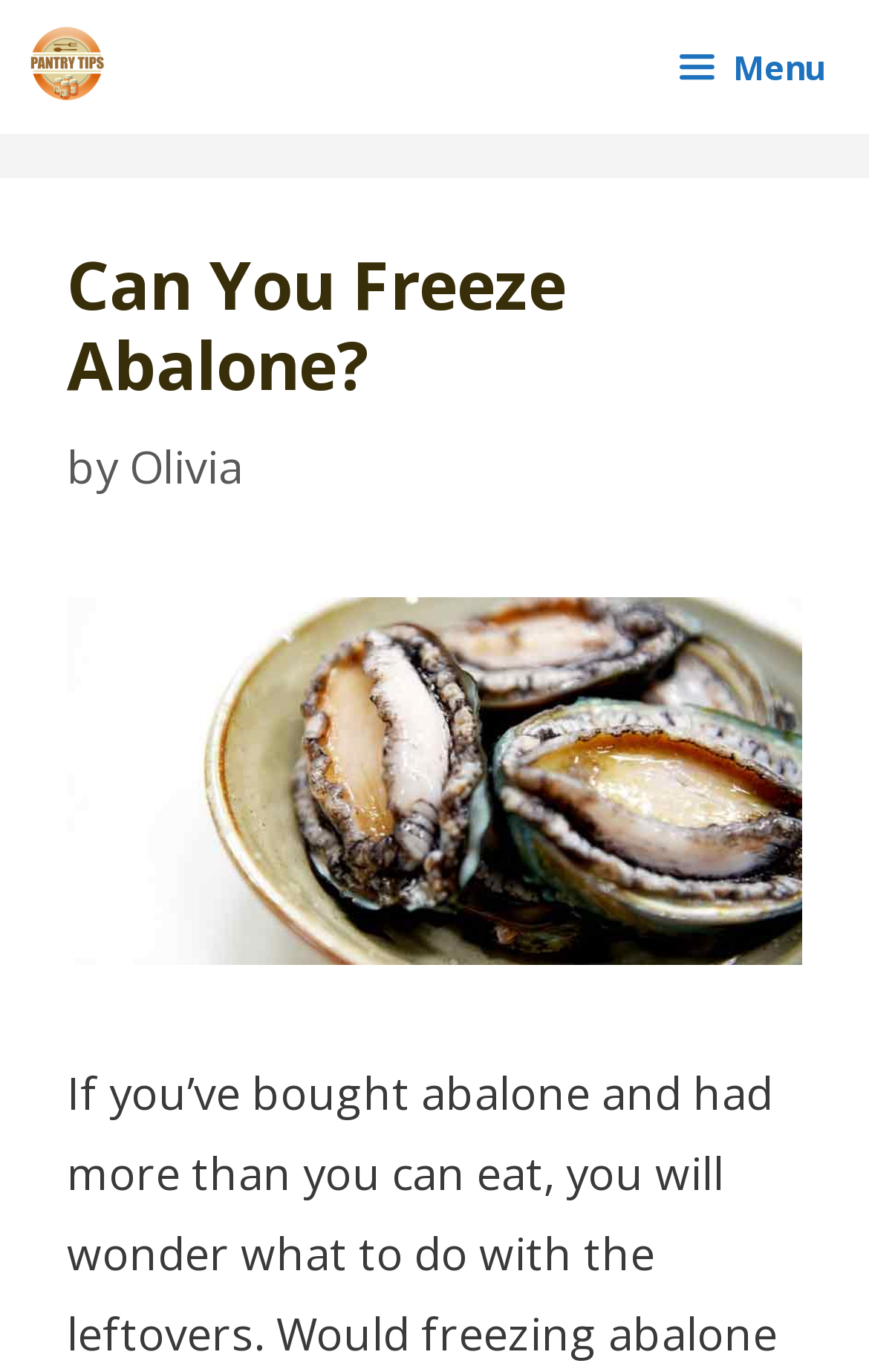Produce an elaborate caption capturing the essence of the webpage.

The webpage is about freezing abalone and exploring storage options for leftovers. At the top left corner, there is a link to "Pantry Tips" accompanied by an image with the same name. On the top right corner, there is a button with a menu icon, which controls the mobile menu.

Below the top section, there is a header area that spans most of the width of the page. Within this area, there is a heading that reads "Can You Freeze Abalone?" followed by the text "by" and a link to the author's name, "Olivia". 

Underneath the heading, there is a large image related to freezing abalone, which takes up most of the remaining space on the page.